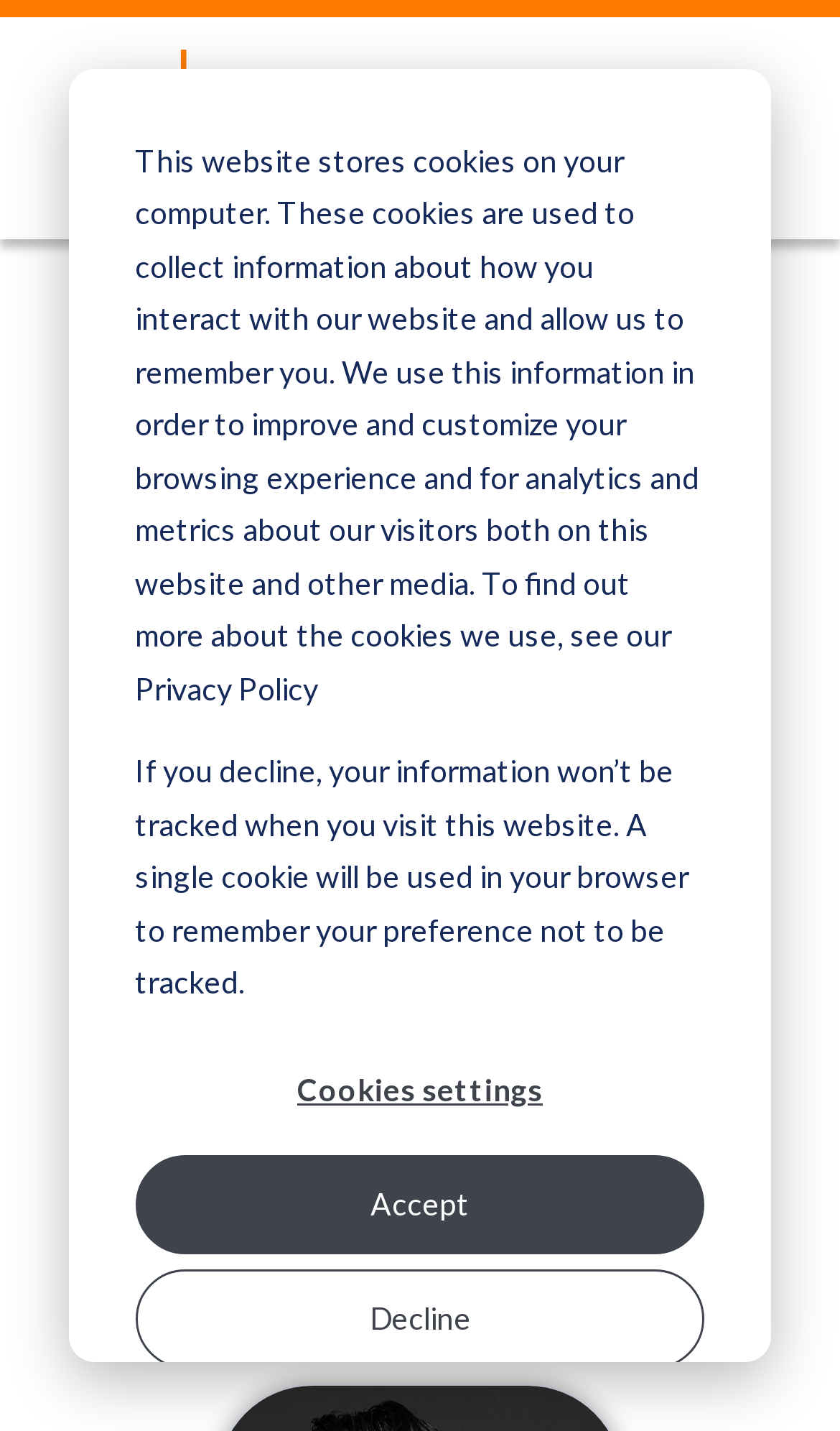Explain the webpage's design and content in an elaborate manner.

The webpage is about the leadership team of OYA Renewables, a company focused on renewable energy projects. At the top of the page, there is a logo of OYA Renewables, accompanied by a mobile menu button on the right side. Below the logo, there is a heading that reads "OYA RENEWABLES LEADERSHIP". 

Under the heading, there is a paragraph describing the executive leadership team's role in empowering its members to deliver transformative change. The team is founded on a shared commitment to expanding access to solar energy for everyone.

At the bottom of the page, there is a cookie banner that informs visitors about the website's use of cookies to collect information and improve their browsing experience. The banner provides options to accept, decline, or adjust cookie settings.